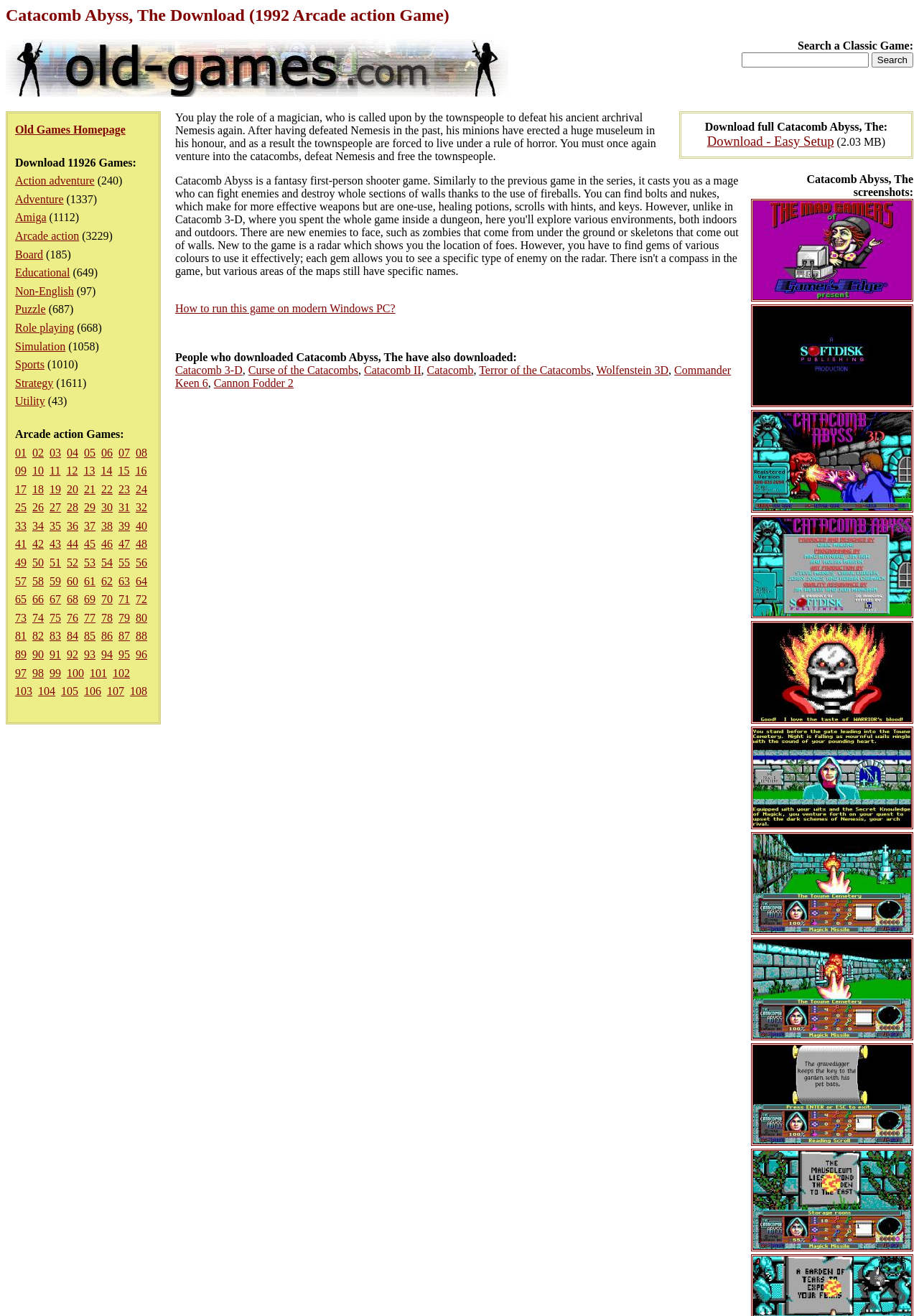What is the link at the top left corner of the webpage?
Look at the screenshot and respond with one word or a short phrase.

Old Games Homepage